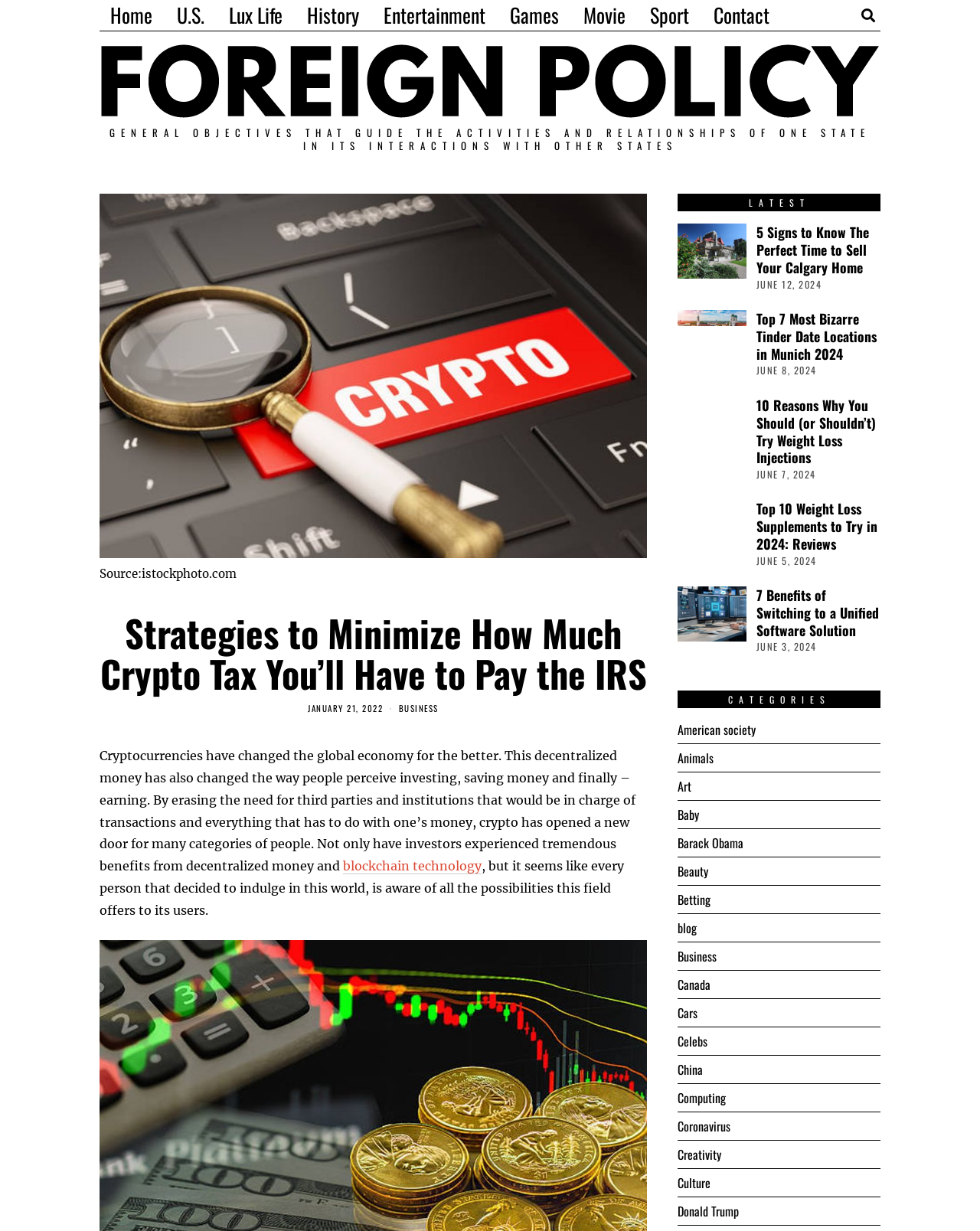What is the main heading displayed on the webpage? Please provide the text.

Strategies to Minimize How Much Crypto Tax You’ll Have to Pay the IRS